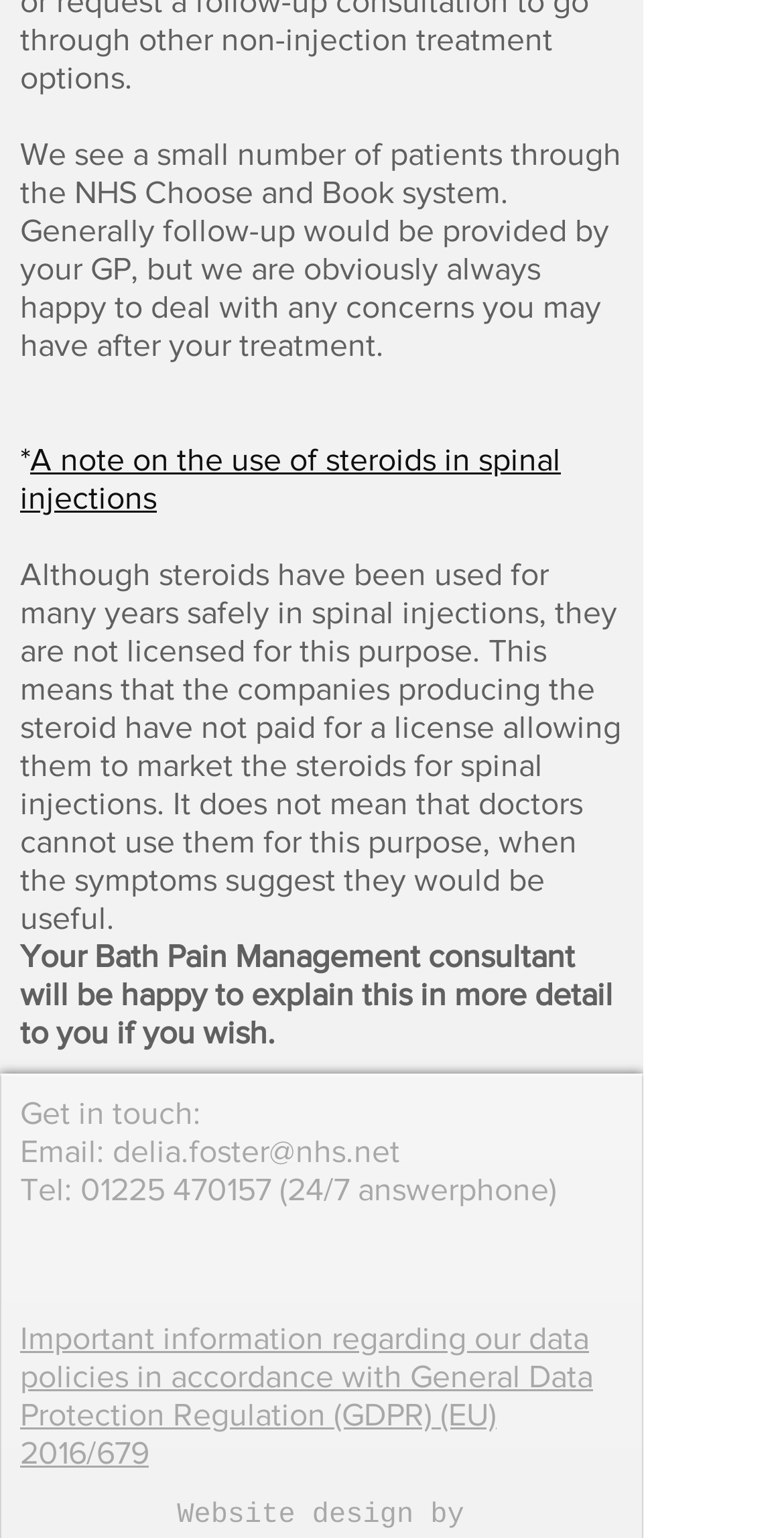What is the relevance of GDPR to the webpage?
Please analyze the image and answer the question with as much detail as possible.

The webpage provides a link to important information regarding data policies in accordance with the General Data Protection Regulation (GDPR), indicating that the organization is compliant with the regulation and takes data protection seriously.